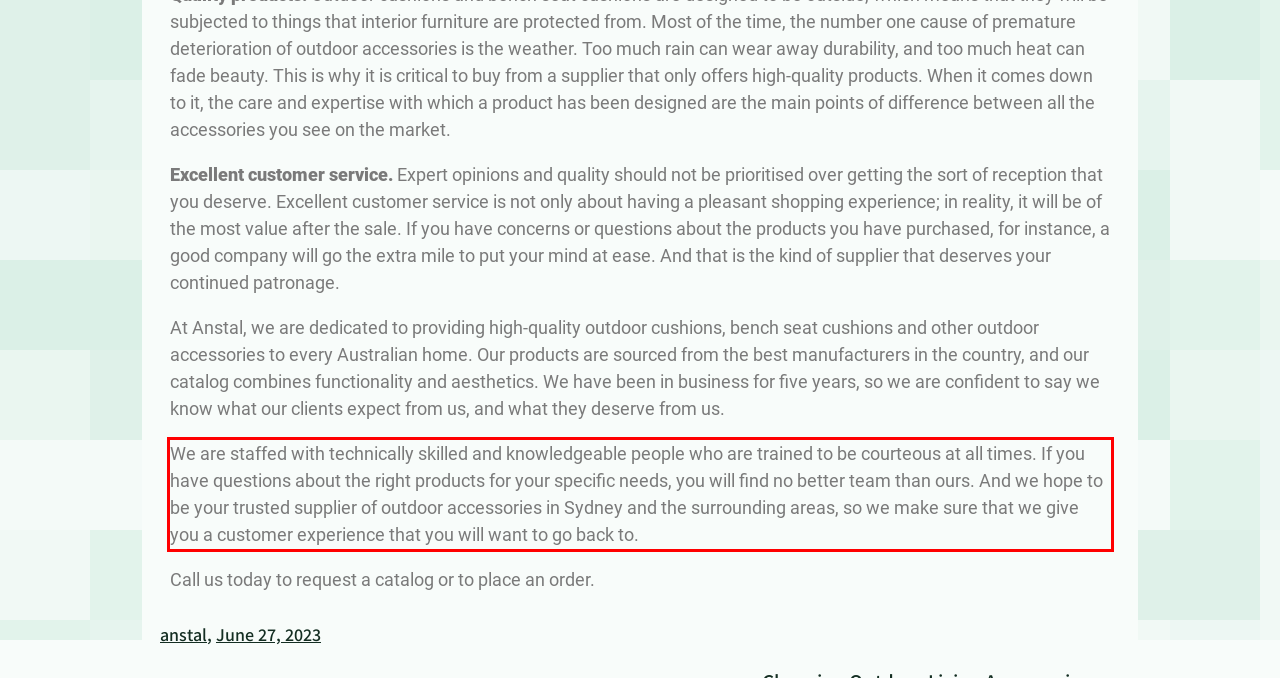Analyze the screenshot of the webpage that features a red bounding box and recognize the text content enclosed within this red bounding box.

We are staffed with technically skilled and knowledgeable people who are trained to be courteous at all times. If you have questions about the right products for your specific needs, you will find no better team than ours. And we hope to be your trusted supplier of outdoor accessories in Sydney and the surrounding areas, so we make sure that we give you a customer experience that you will want to go back to.